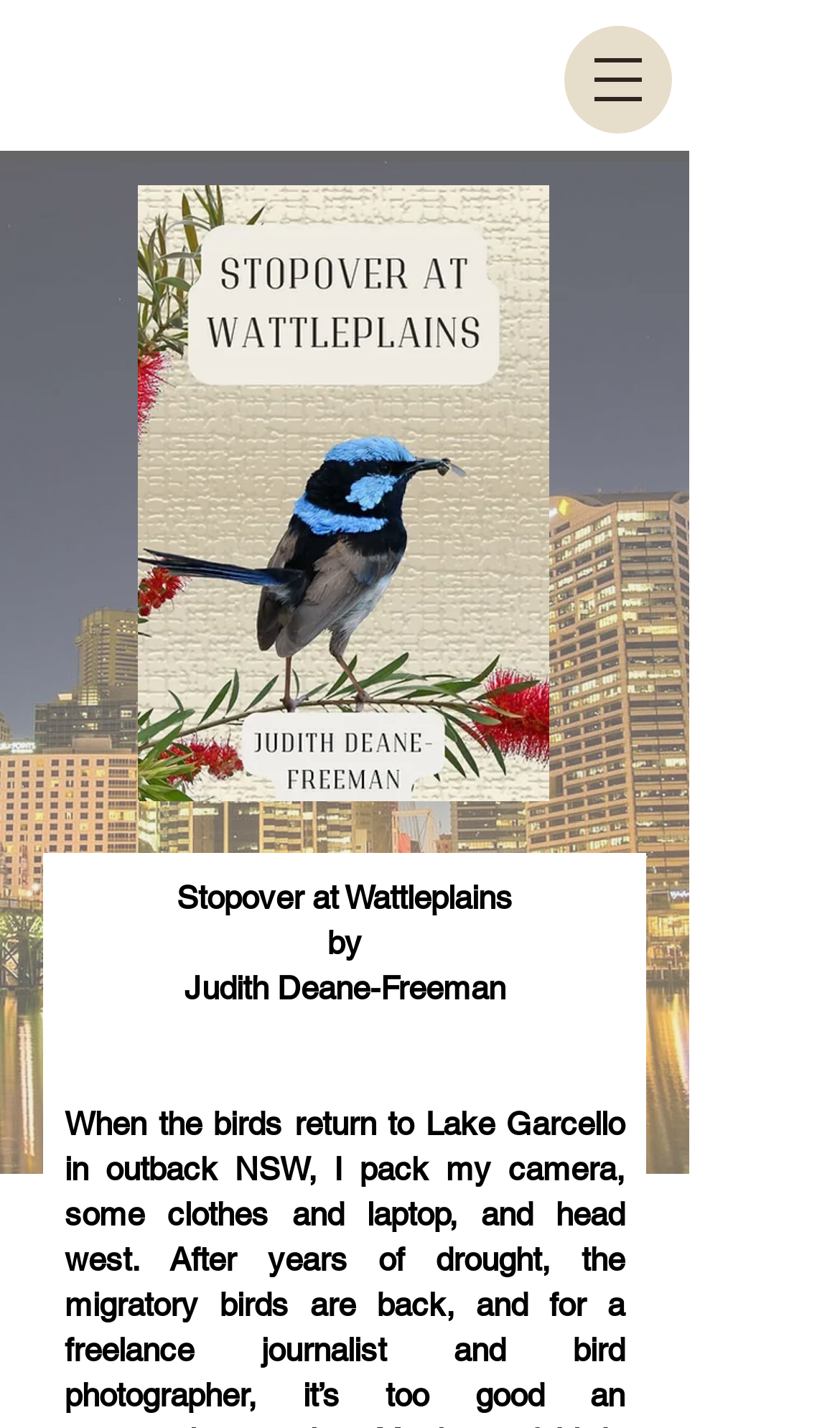Based on the element description aria-label="Open navigation menu", identify the bounding box coordinates for the UI element. The coordinates should be in the format (top-left x, top-left y, bottom-right x, bottom-right y) and within the 0 to 1 range.

[0.672, 0.018, 0.8, 0.094]